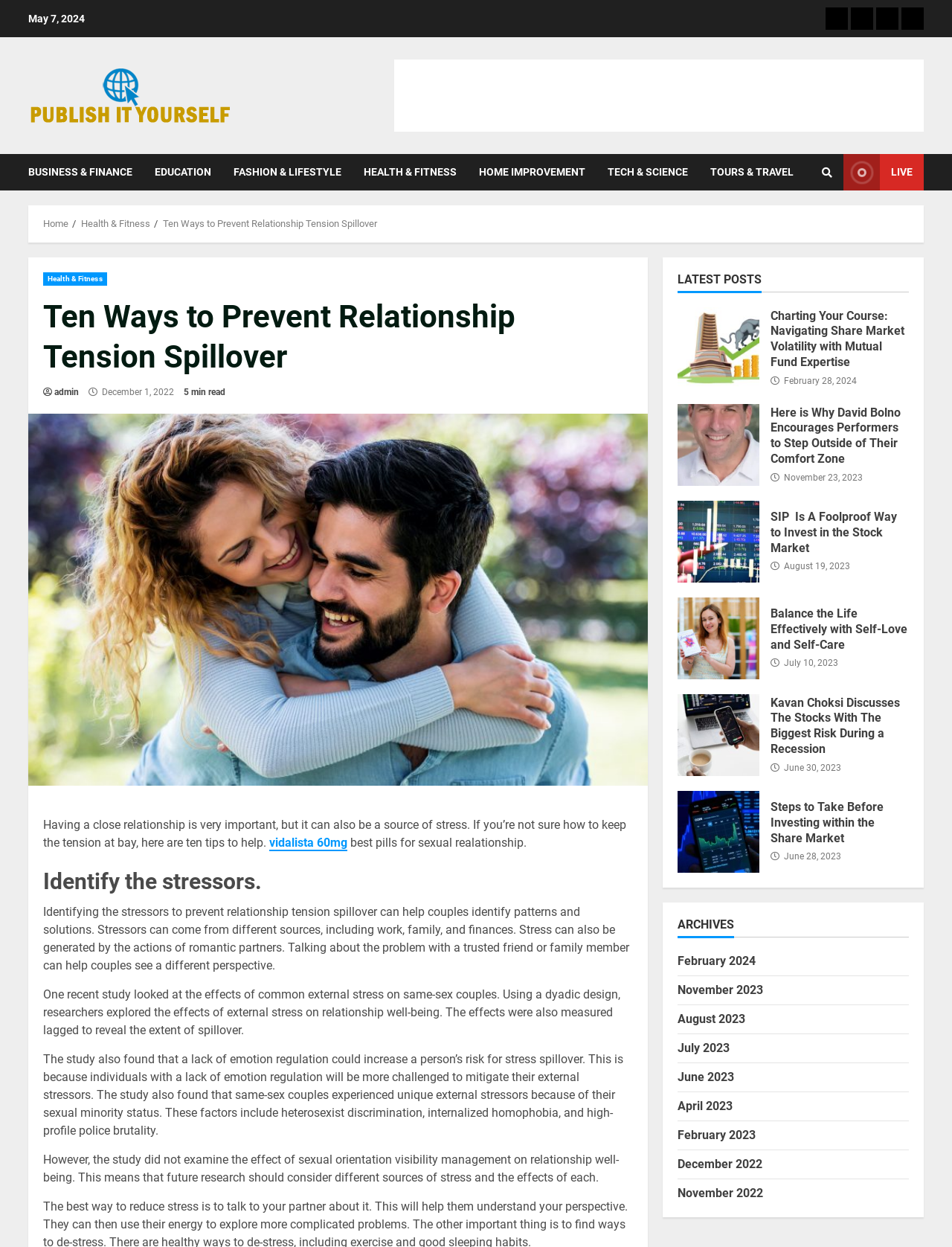Provide a single word or phrase answer to the question: 
How many latest posts are listed on the webpage?

5